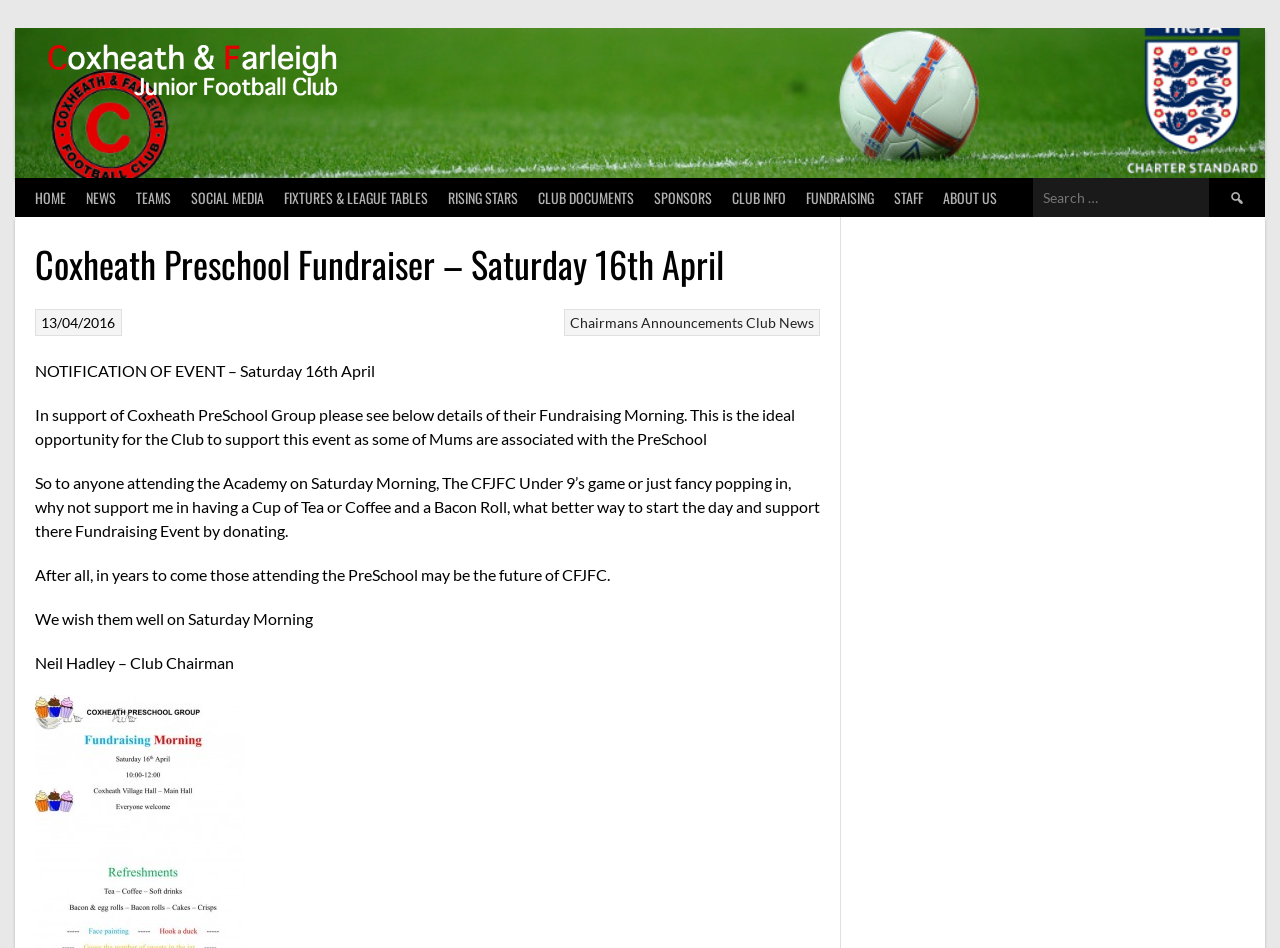Locate the bounding box coordinates of the element that should be clicked to fulfill the instruction: "Click the Coxheath & Farleigh Junior Football Club image".

[0.034, 0.042, 0.268, 0.107]